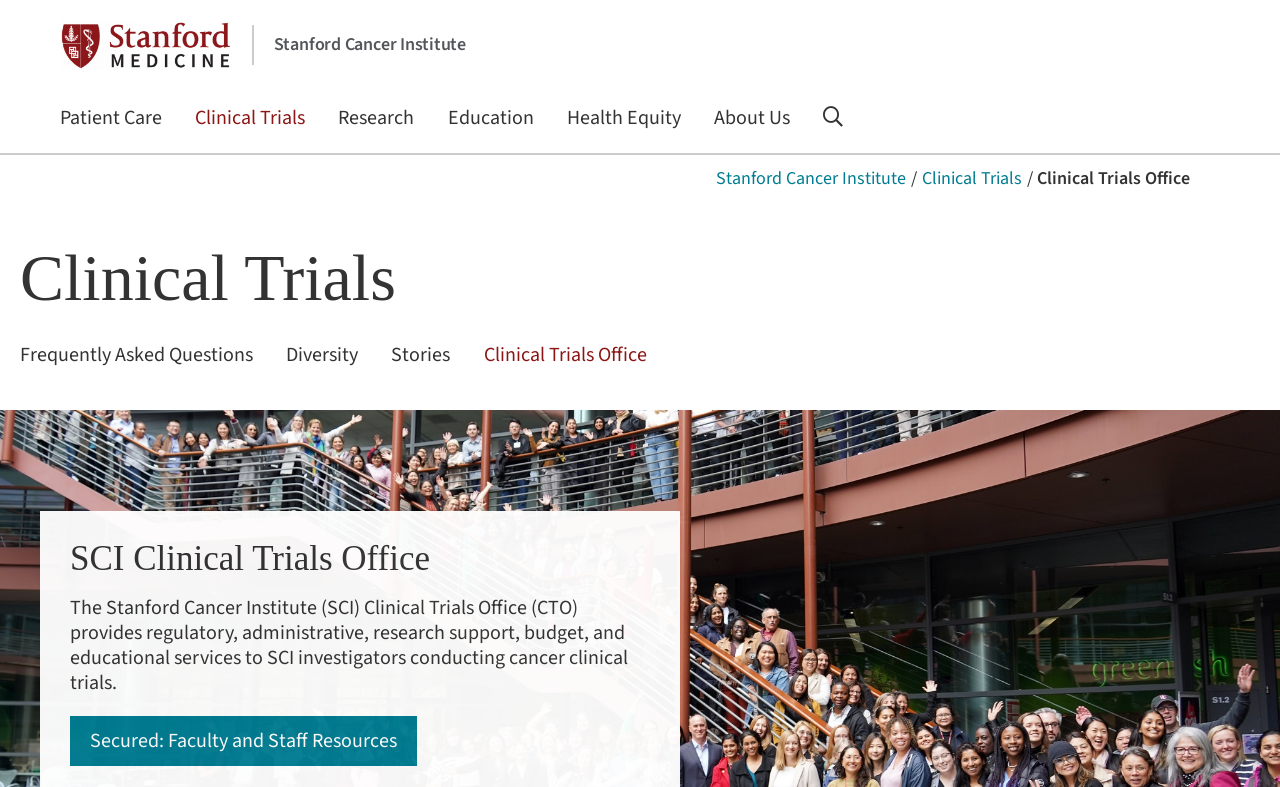Reply to the question with a single word or phrase:
What is the purpose of the Stanford Cancer Institute Clinical Trials Office?

Provides regulatory and research support